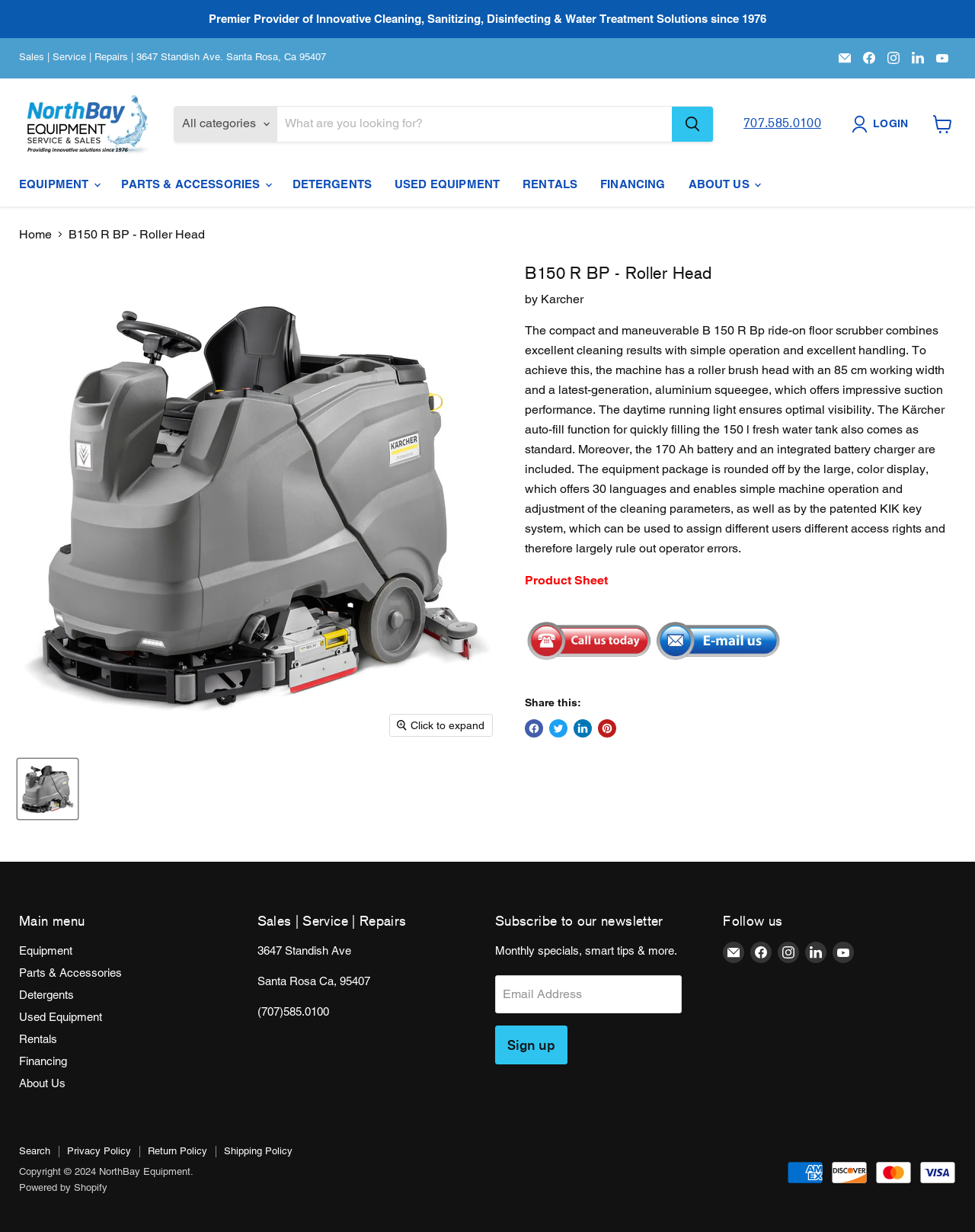Reply to the question below using a single word or brief phrase:
What is the capacity of the fresh water tank?

150 l